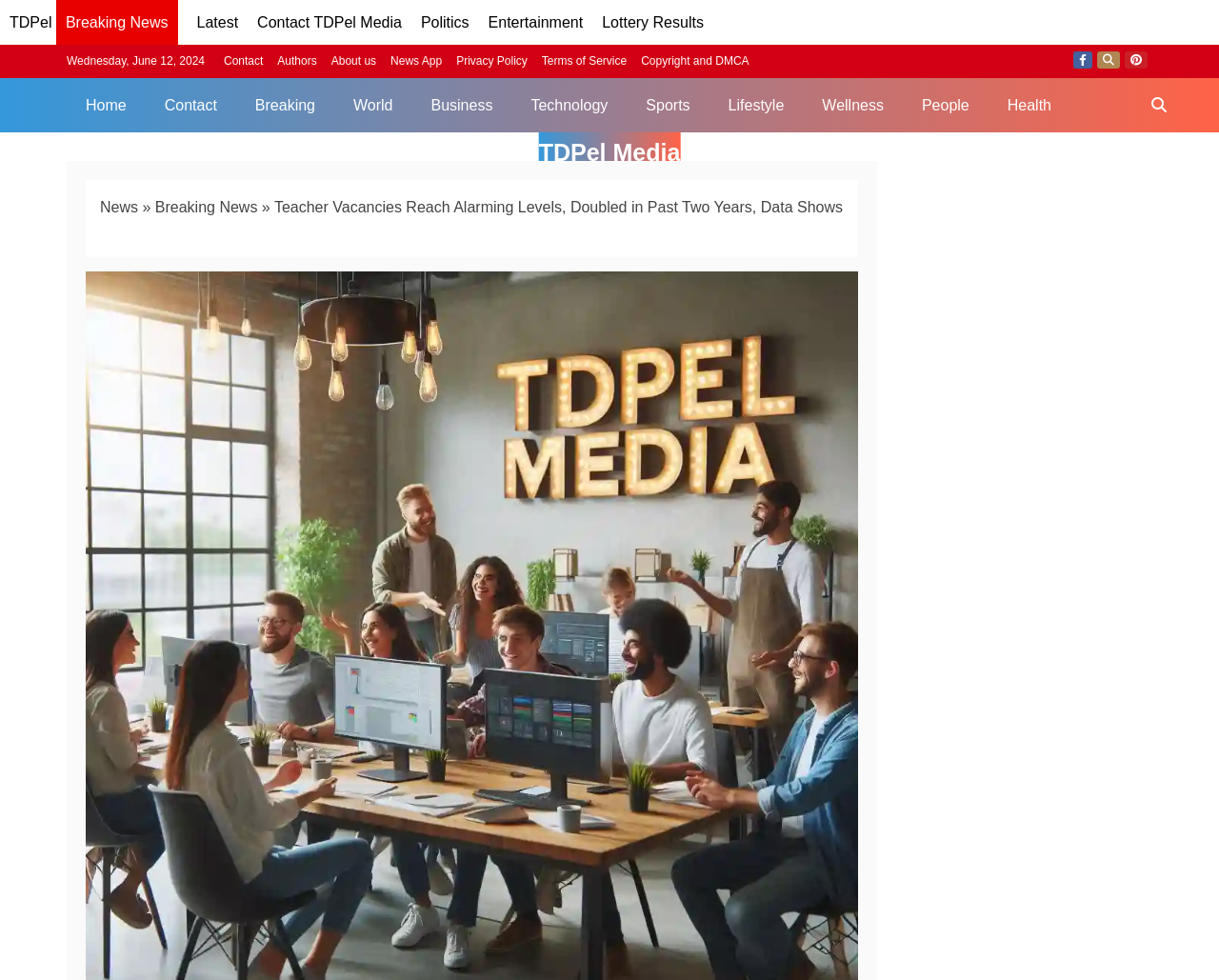Respond with a single word or phrase to the following question: What is the category of the news article?

Breaking News